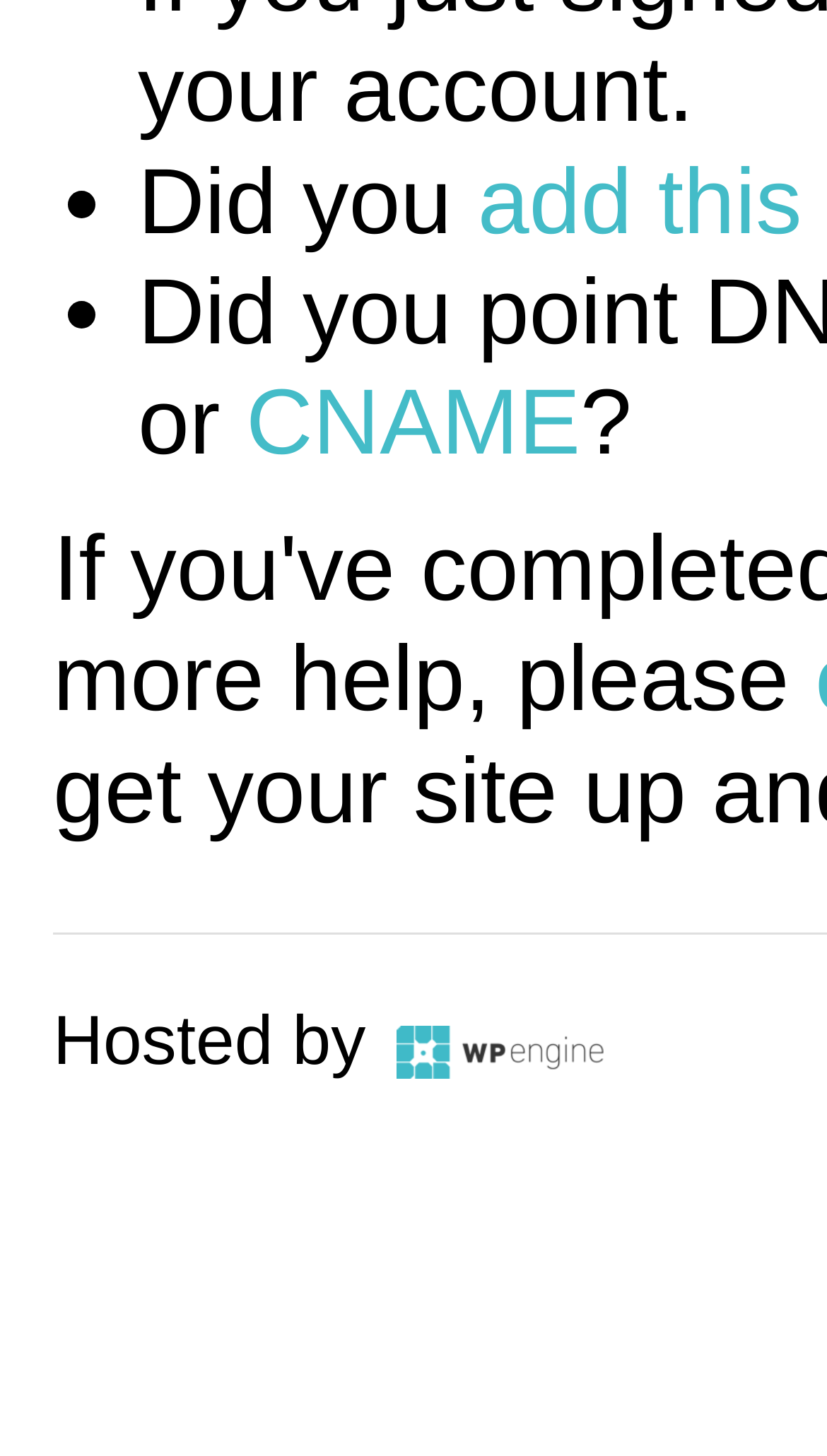Locate the bounding box coordinates for the element described below: "parent_node: Hosted by". The coordinates must be four float values between 0 and 1, formatted as [left, top, right, bottom].

[0.466, 0.715, 0.73, 0.735]